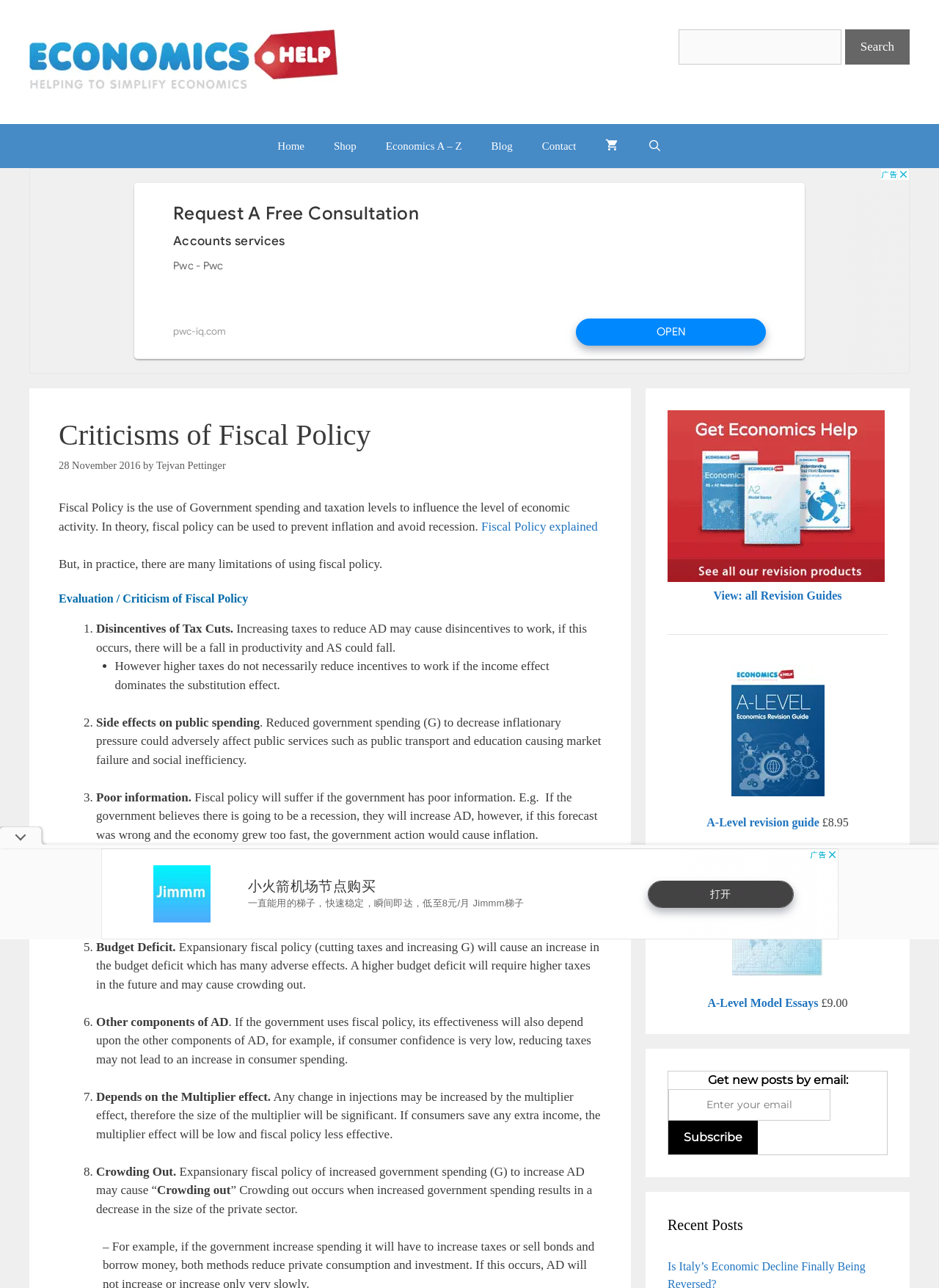What is the topic of the webpage?
Please craft a detailed and exhaustive response to the question.

Based on the content of the webpage, it appears to be discussing the criticisms of fiscal policy, including its limitations and potential negative effects on the economy.